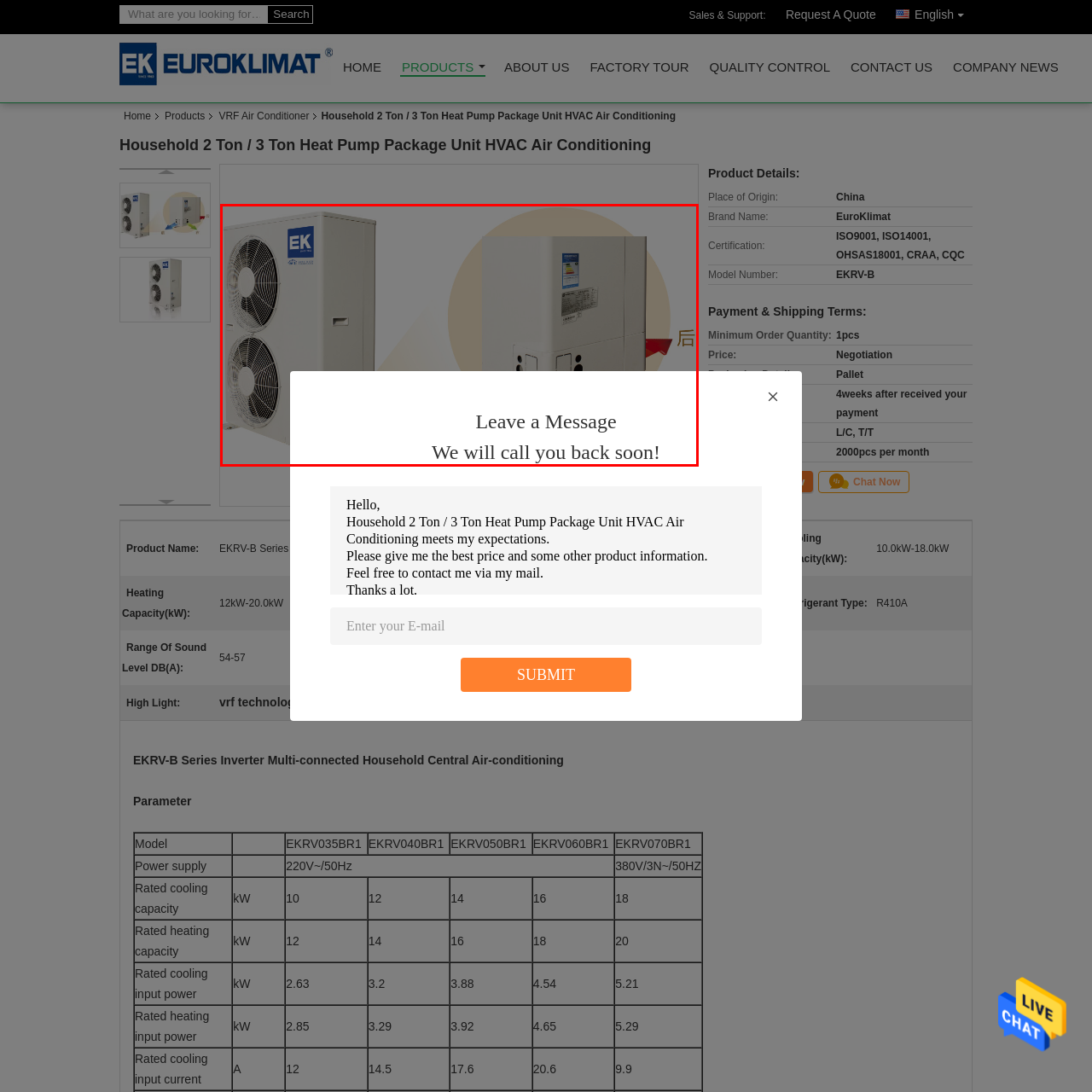What is the purpose of the message box in the foreground?
Direct your attention to the area of the image outlined in red and provide a detailed response based on the visual information available.

The message box in the foreground invites viewers to 'Leave a Message' and reassures them that the company will call them back soon, indicating a customer service approach aimed at addressing inquiries promptly.